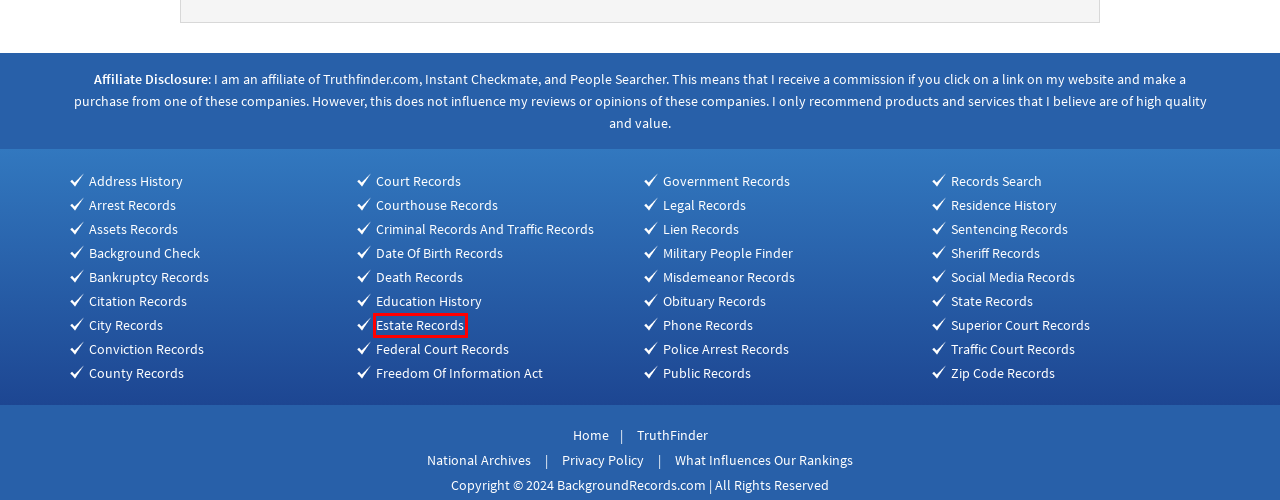You have a screenshot of a webpage with a red rectangle bounding box around a UI element. Choose the best description that matches the new page after clicking the element within the bounding box. The candidate descriptions are:
A. Find Freedom Of Information Act For Anyone Instantly! Search Now.
B. National Archives
C. Find City Records For Anyone Instantly! Search Now.
D. Find Background Check For Anyone Instantly! Search Now.
E. Find Records Search For Anyone Instantly! Search Now.
F. Find Estate Records For Anyone Instantly! Search Now.
G. Privacy Policy for Searching Records
H. Find Citation Records For Anyone Instantly! Search Now.

F